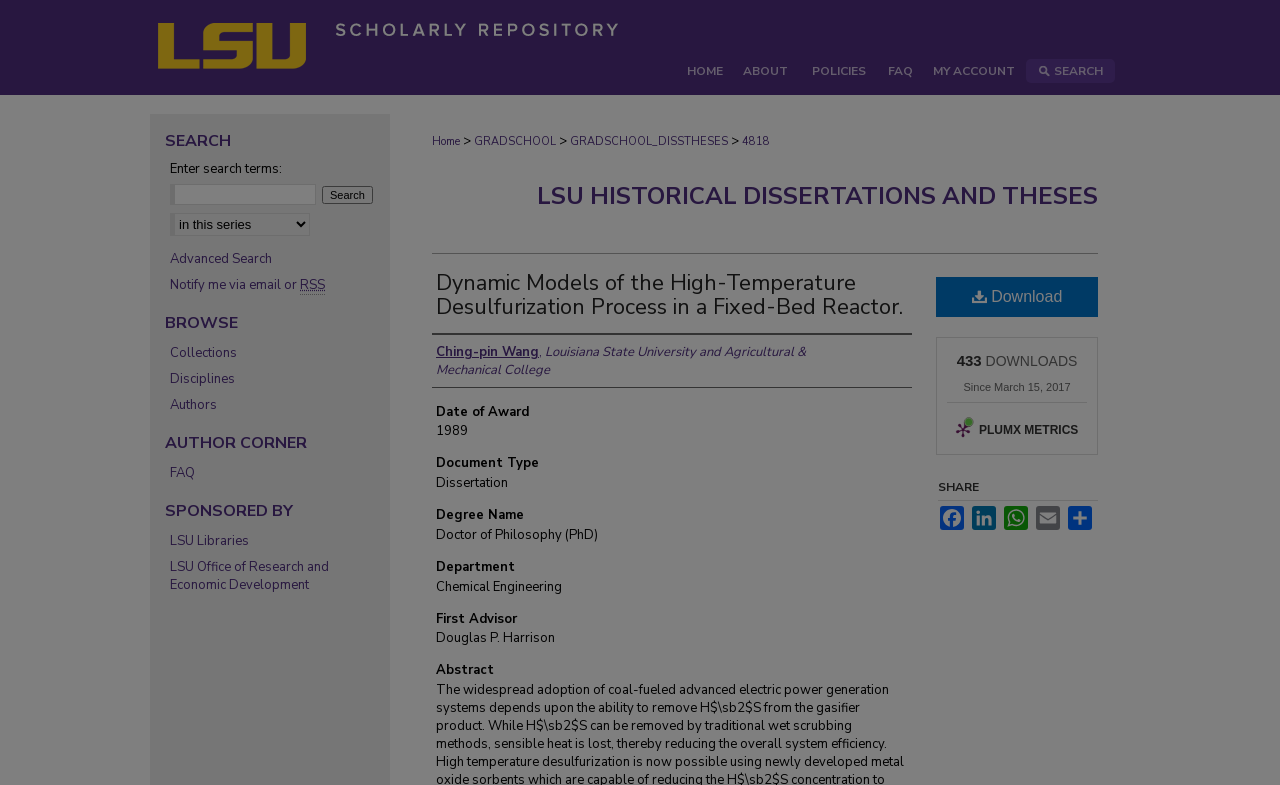Can you give a comprehensive explanation to the question given the content of the image?
How many downloads has the dissertation had since March 15, 2017?

I found the answer by looking at the section with the static text 'DOWNLOADS' and found the static text '433' next to it, which indicates the number of downloads since March 15, 2017.